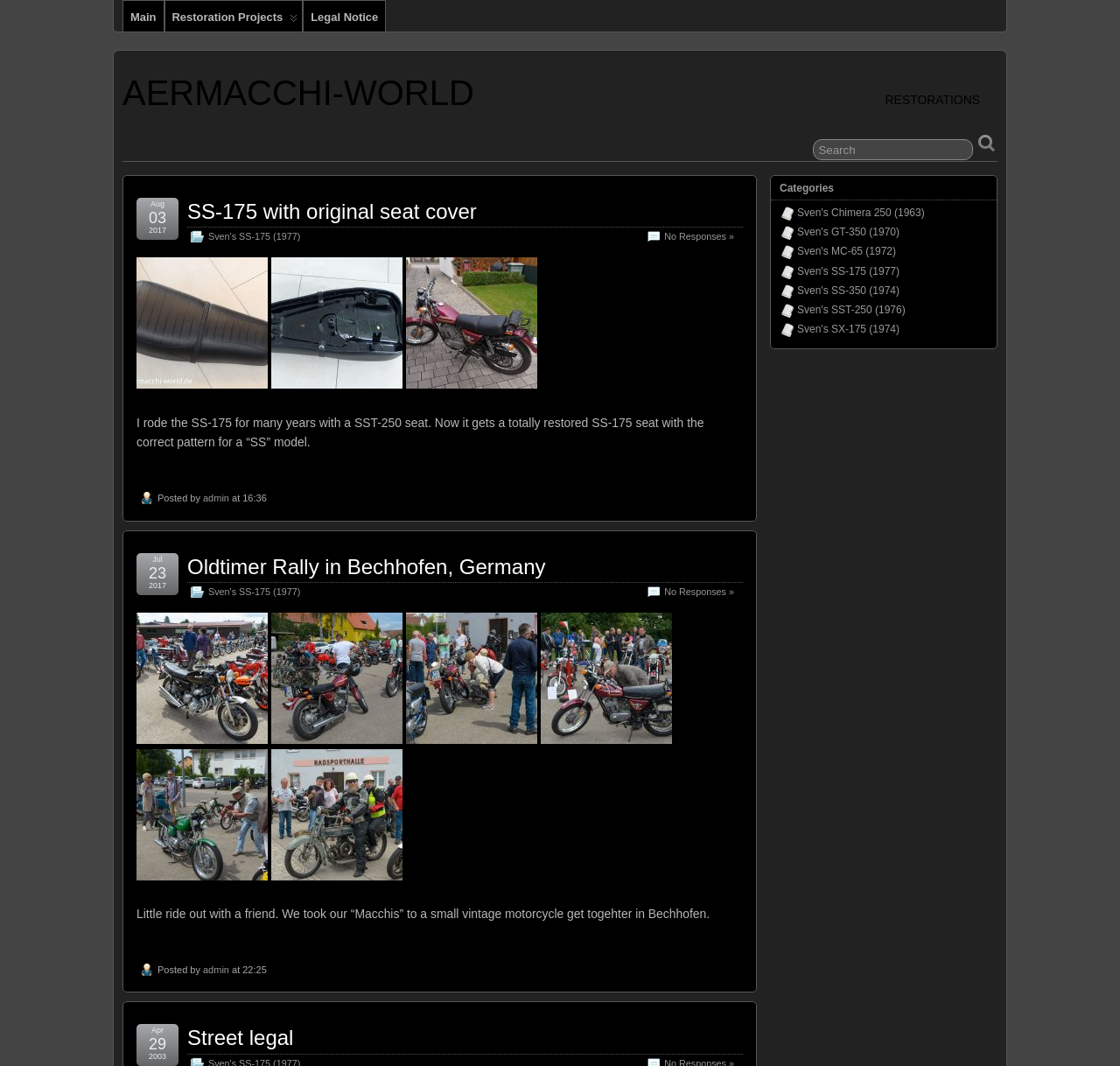Please analyze the image and give a detailed answer to the question:
How many categories are listed?

The categories are listed in the complementary section, and there are 6 links with the names of different motorcycle models, which are likely the categories.